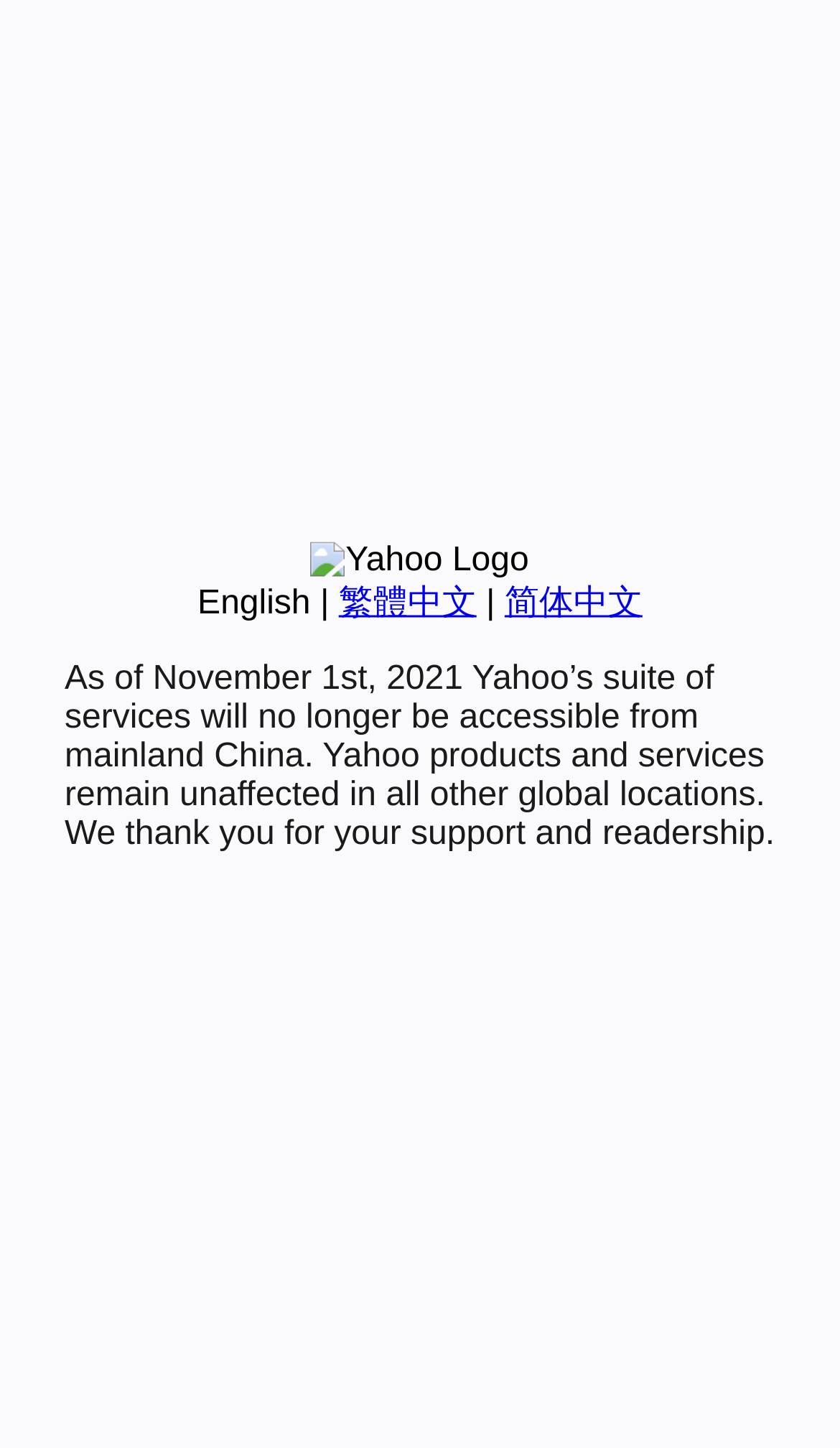Using the webpage screenshot and the element description English, determine the bounding box coordinates. Specify the coordinates in the format (top-left x, top-left y, bottom-right x, bottom-right y) with values ranging from 0 to 1.

[0.235, 0.404, 0.37, 0.429]